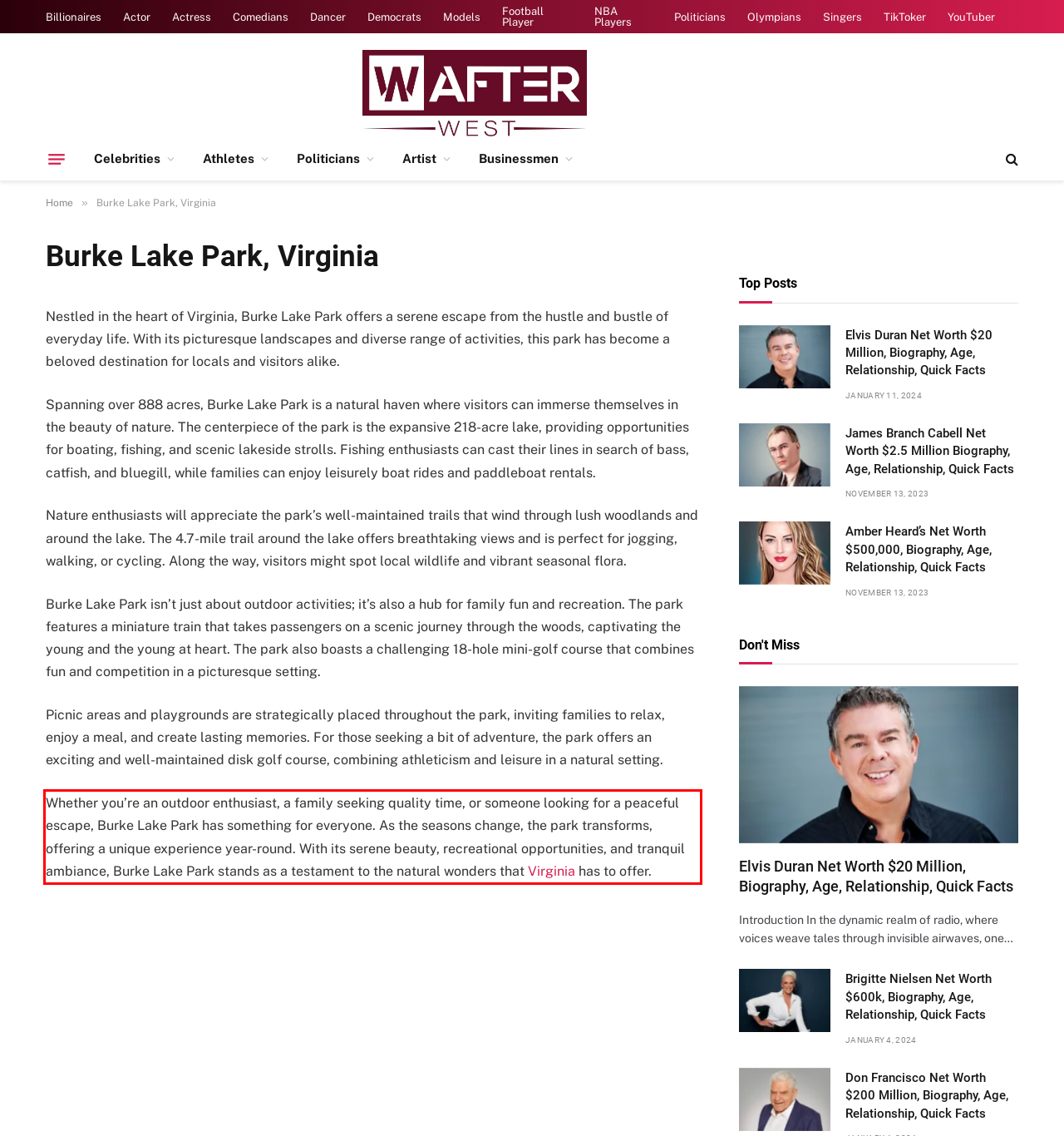Extract and provide the text found inside the red rectangle in the screenshot of the webpage.

Whether you’re an outdoor enthusiast, a family seeking quality time, or someone looking for a peaceful escape, Burke Lake Park has something for everyone. As the seasons change, the park transforms, offering a unique experience year-round. With its serene beauty, recreational opportunities, and tranquil ambiance, Burke Lake Park stands as a testament to the natural wonders that Virginia has to offer.